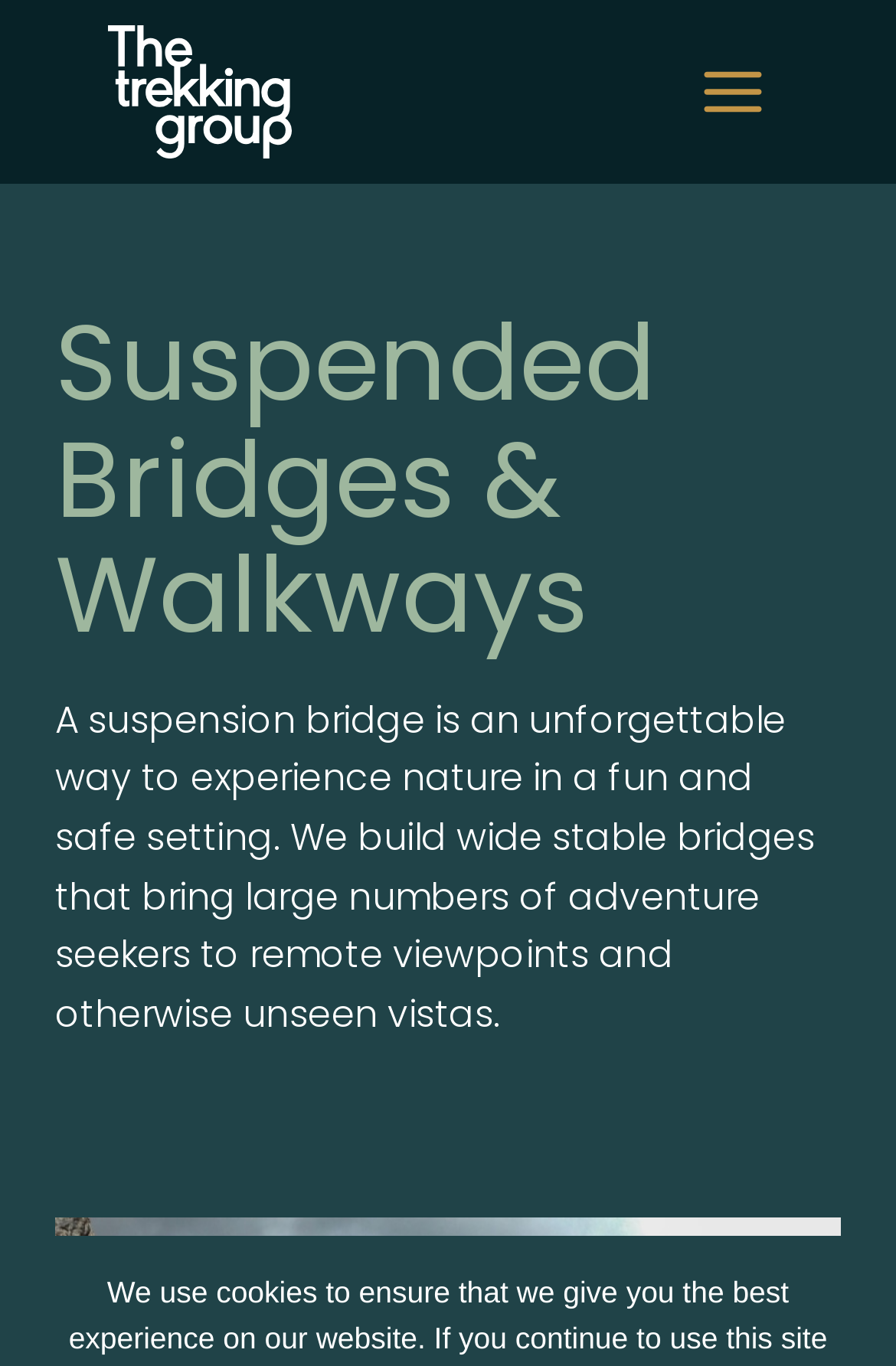Using the provided element description: "Toggle Menu", identify the bounding box coordinates. The coordinates should be four floats between 0 and 1 in the order [left, top, right, bottom].

[0.759, 0.033, 0.878, 0.102]